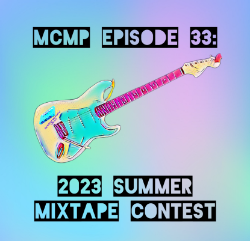What is the atmosphere of the background?
Using the image, elaborate on the answer with as much detail as possible.

The background gradient blends soft pastel hues, creating a vibrant and inviting atmosphere that reflects the creativity and fun associated with a summer music contest.